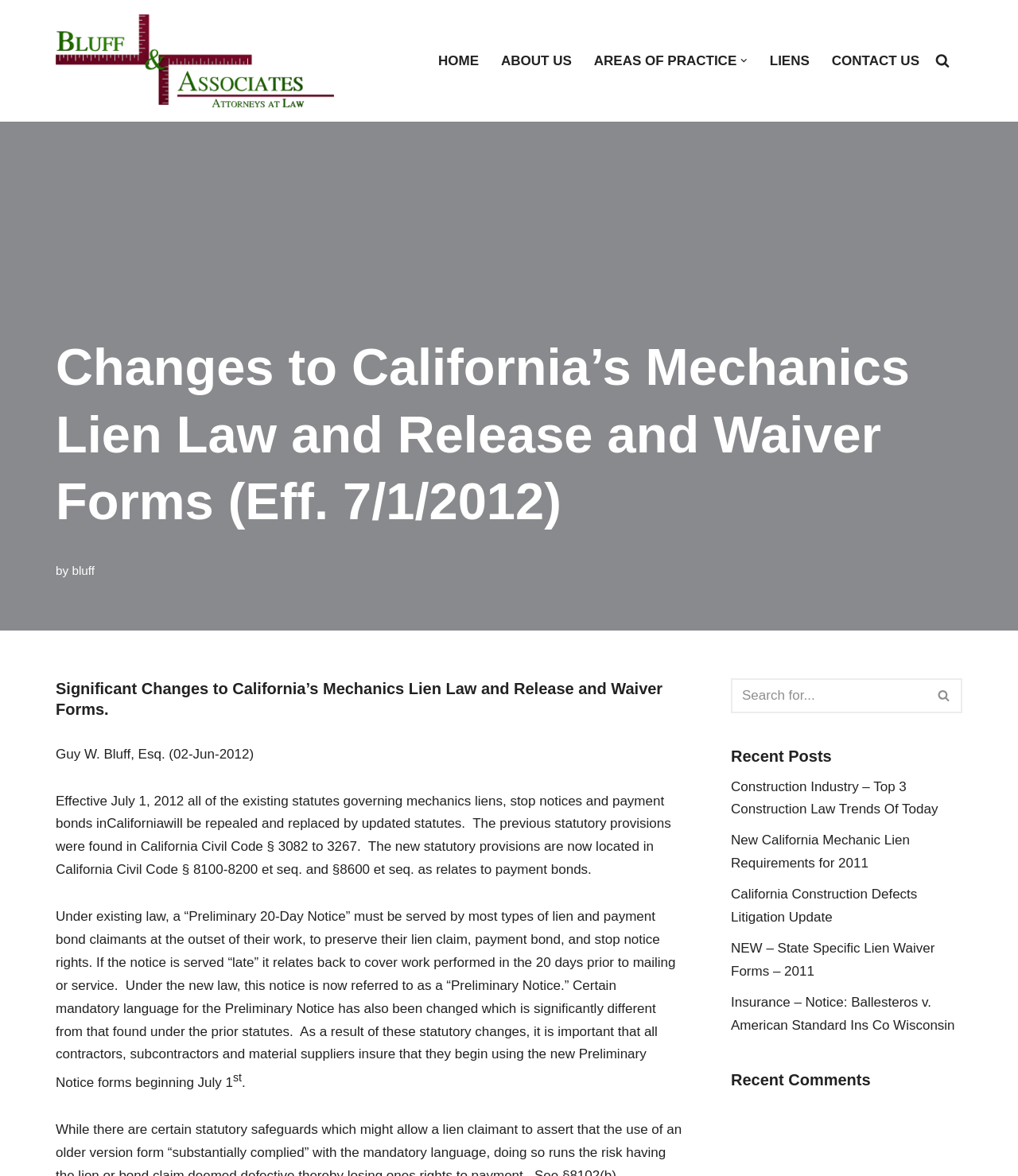Answer with a single word or phrase: 
How many recent posts are listed on the webpage?

5